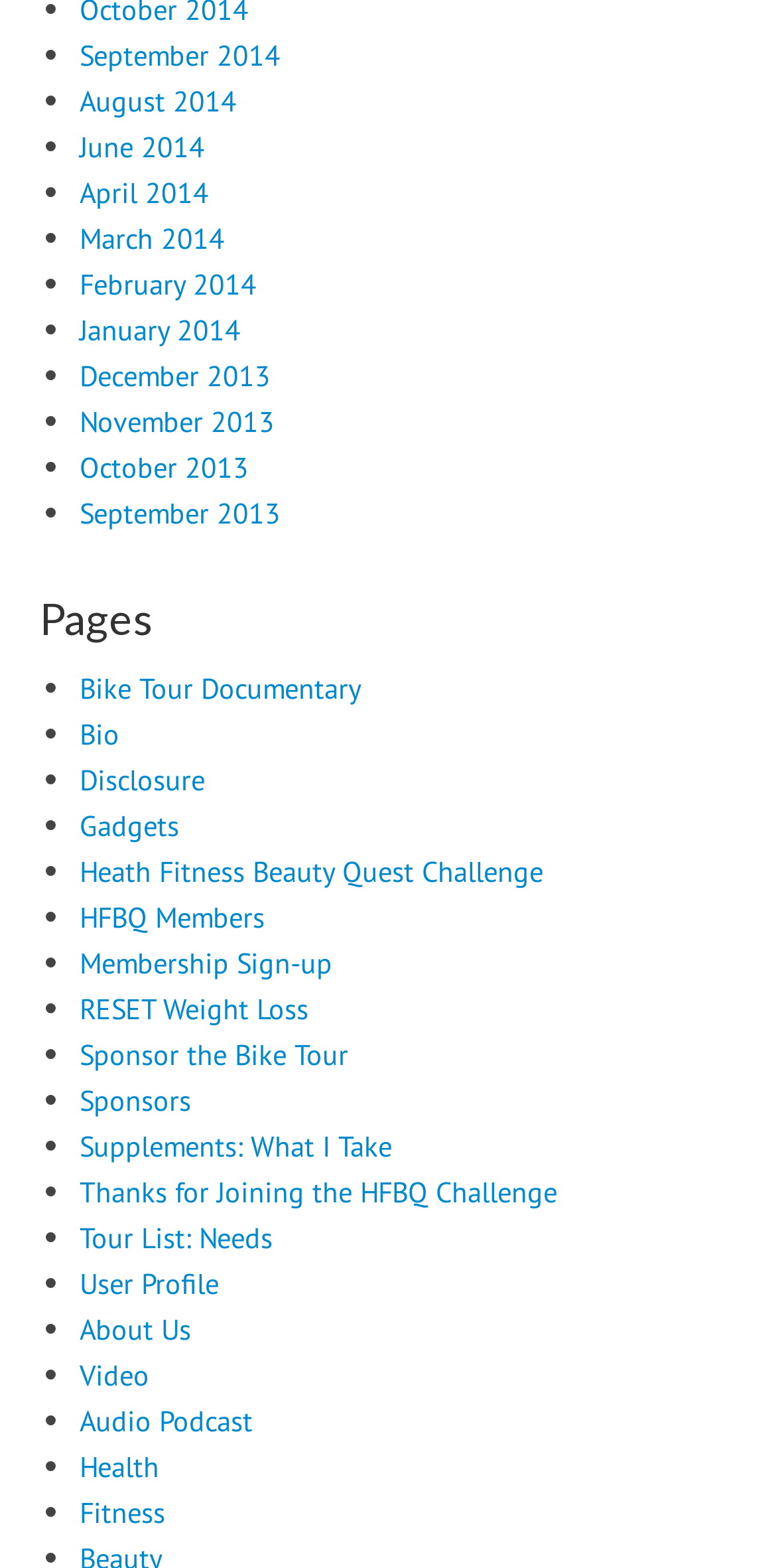Select the bounding box coordinates of the element I need to click to carry out the following instruction: "Read about Bike Tour Documentary".

[0.103, 0.426, 0.467, 0.45]